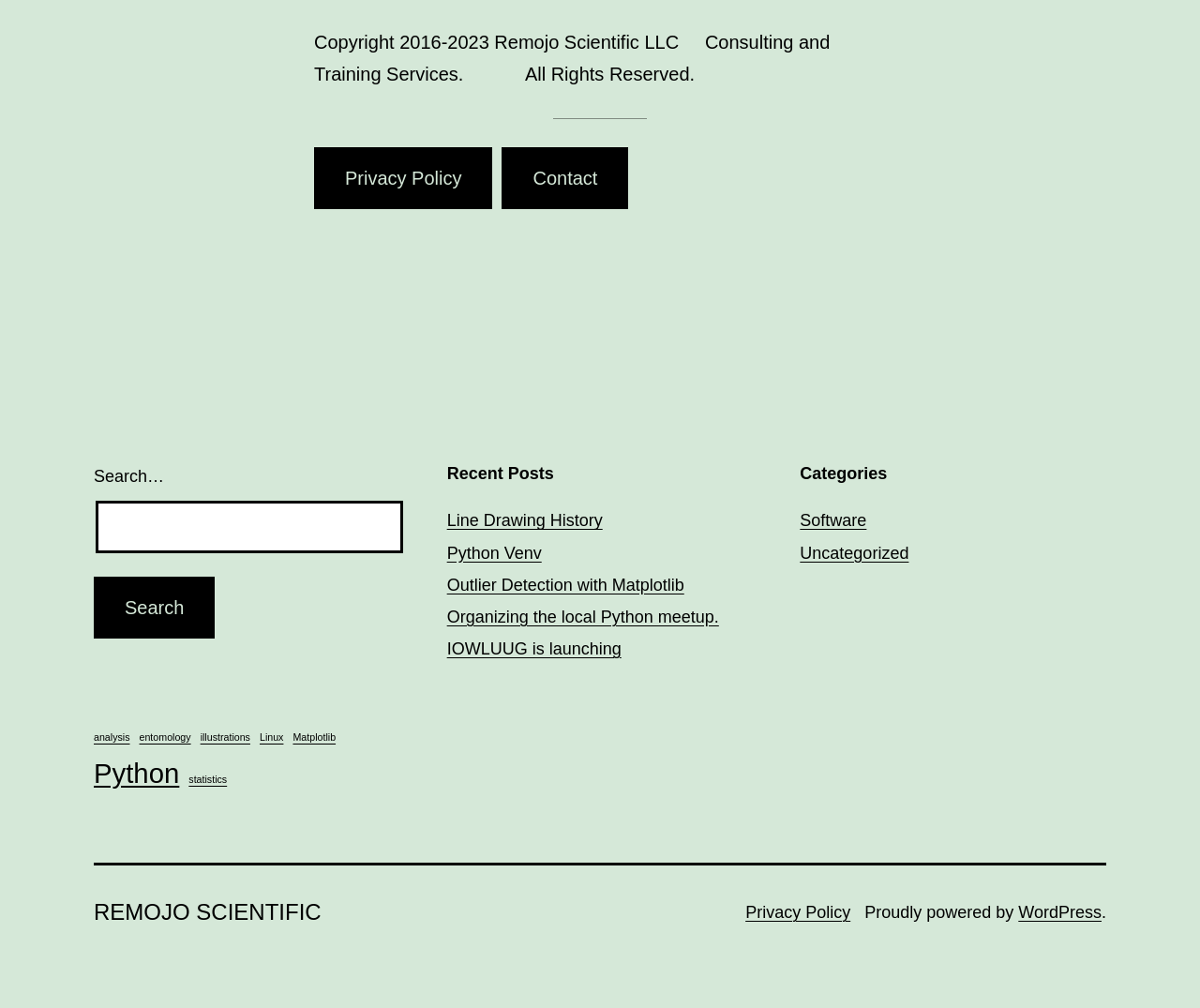Provide a brief response to the question below using one word or phrase:
What is the purpose of the search box?

To search the website